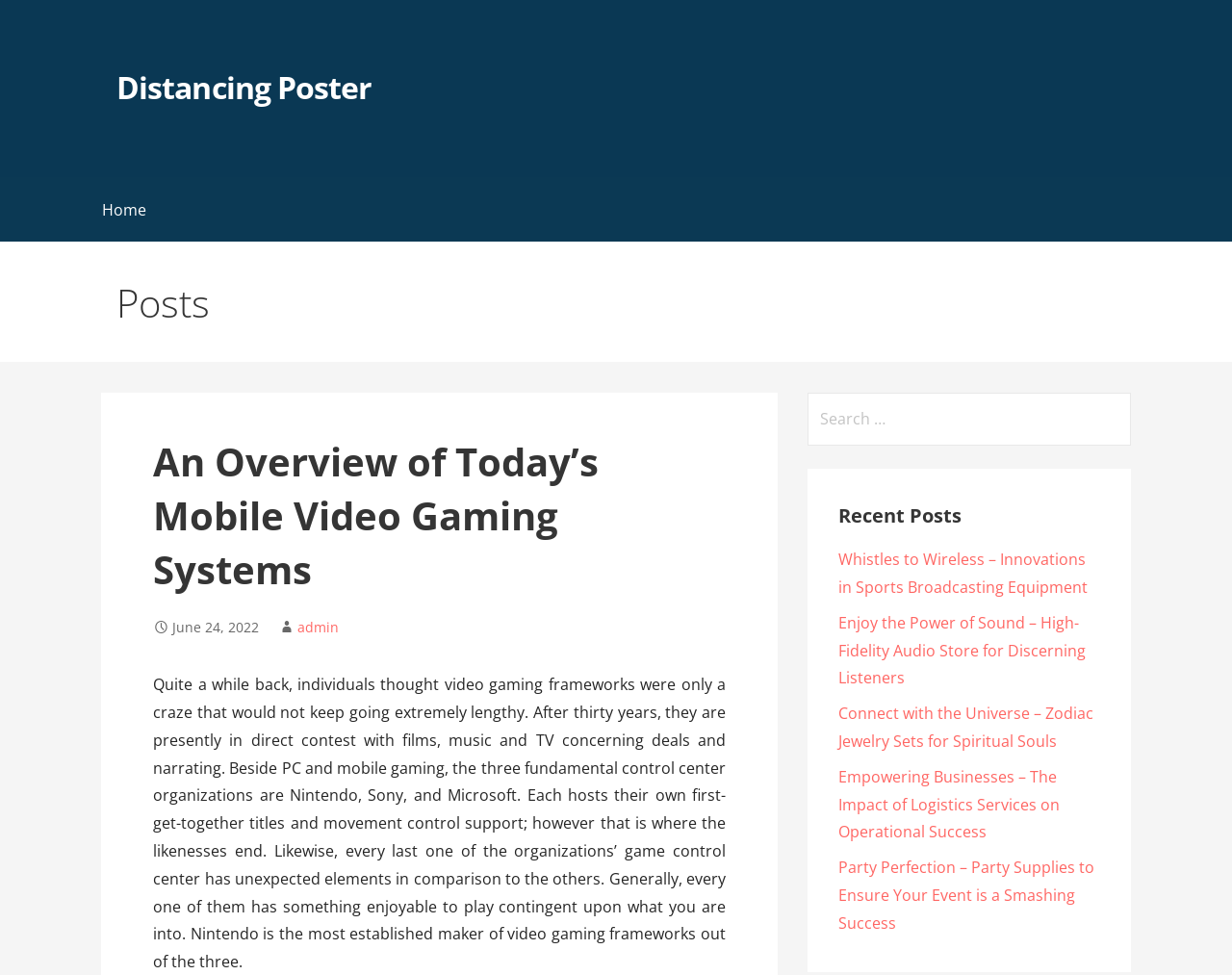Describe every aspect of the webpage comprehensively.

The webpage is about an overview of today's mobile video gaming systems. At the top, there is a link to "Distancing Poster" positioned slightly to the right of the top-left corner. Below this, there is a layout table that spans the entire width of the page. Within this table, there is a link to "Home" located near the top-left corner.

The main content of the page is divided into sections. The first section is headed by "Posts" and contains an article titled "An Overview of Today’s Mobile Video Gaming Systems". This article is positioned near the top-center of the page and spans about two-thirds of the page width. The article is dated "June 24, 2022" and has an author credited as "admin". The article's content discusses the evolution of video gaming systems and their current market position.

To the right of the article, there is a search box with a label "Search for:". This search box is positioned roughly in the middle of the page.

Below the article, there is a section headed by "Recent Posts" which lists five links to other articles. These links are positioned in a vertical column, with the first link starting from the middle of the page and the subsequent links following below it. The article titles include "Whistles to Wireless – Innovations in Sports Broadcasting Equipment", "Enjoy the Power of Sound – High-Fidelity Audio Store for Discerning Listeners", "Connect with the Universe – Zodiac Jewelry Sets for Spiritual Souls", "Empowering Businesses – The Impact of Logistics Services on Operational Success", and "Party Perfection – Party Supplies to Ensure Your Event is a Smashing Success".